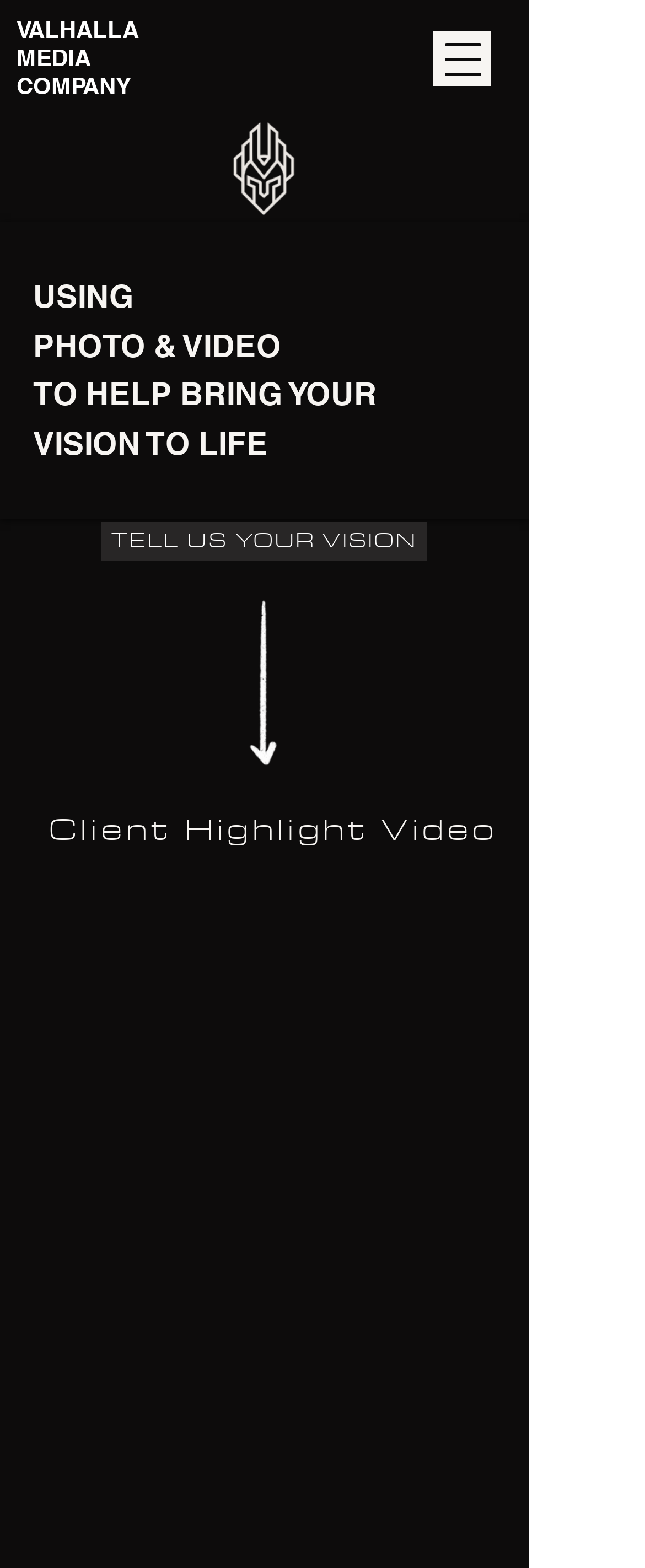Given the following UI element description: "TELL US YOUR VISION", find the bounding box coordinates in the webpage screenshot.

[0.156, 0.334, 0.662, 0.358]